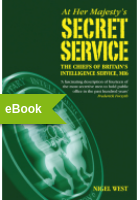Generate an in-depth description of the visual content.

The image features the ebook cover of "At Her Majesty's Secret Service: The Chiefs of Britain's Intelligence Service, 1909" by Nigel West. The cover is prominently displayed with a striking green and yellow color scheme, showcasing a classic emblematic design relevant to intelligence services. A vibrant green banner labeled "eBook" is positioned near the bottom left corner, indicating its digital format. The text is bold and large, making it eye-catching and informative, suitable for online book listings or digital libraries. This cover evokes themes of espionage and history, appealing to readers interested in Britain's intelligence history.